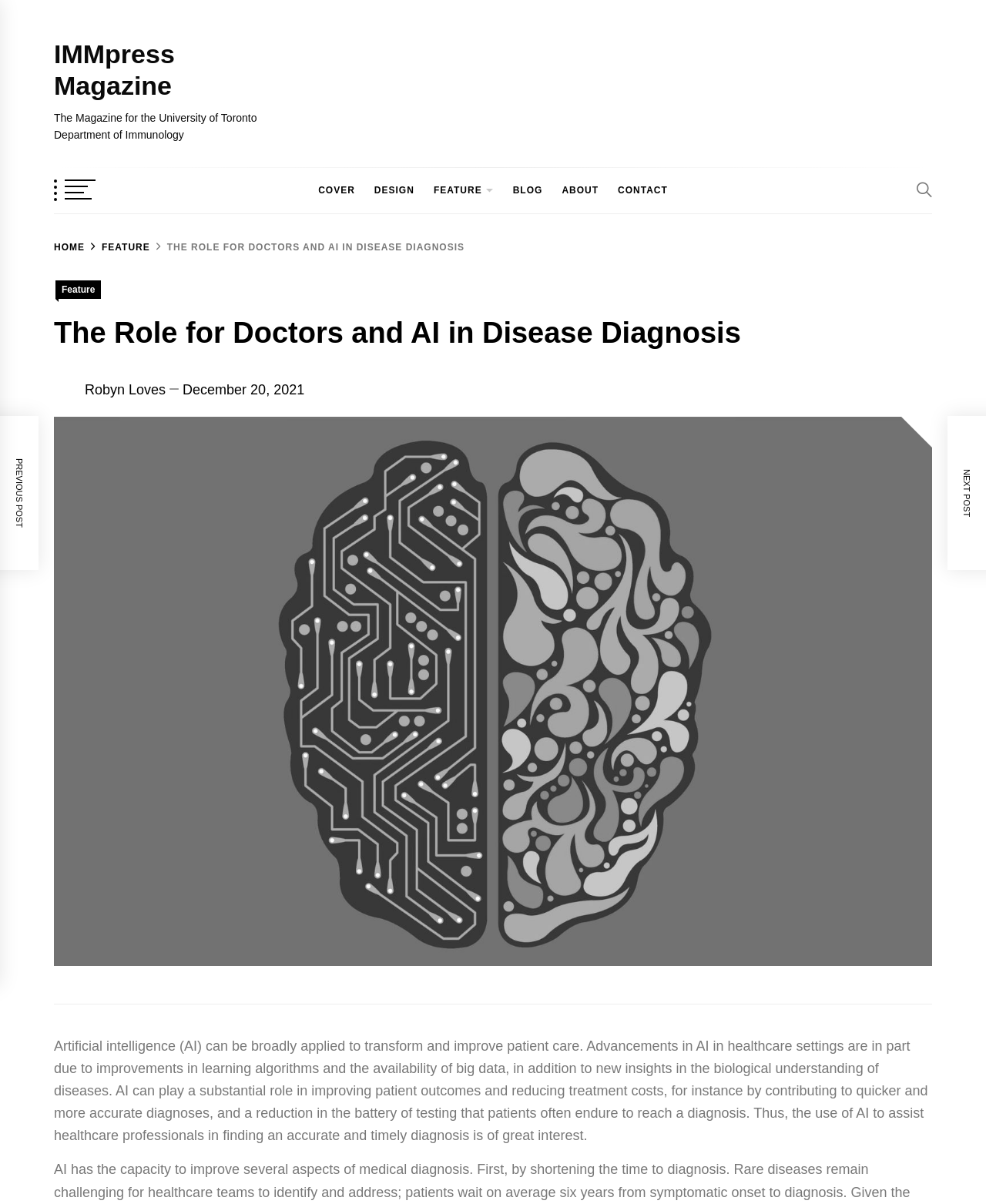Given the content of the image, can you provide a detailed answer to the question?
What is the name of the magazine?

The name of the magazine can be found at the top of the webpage, where it says 'The Role for Doctors and AI in Disease Diagnosis – IMMpress Magazine'. This is also a link that can be clicked to navigate to the magazine's homepage.